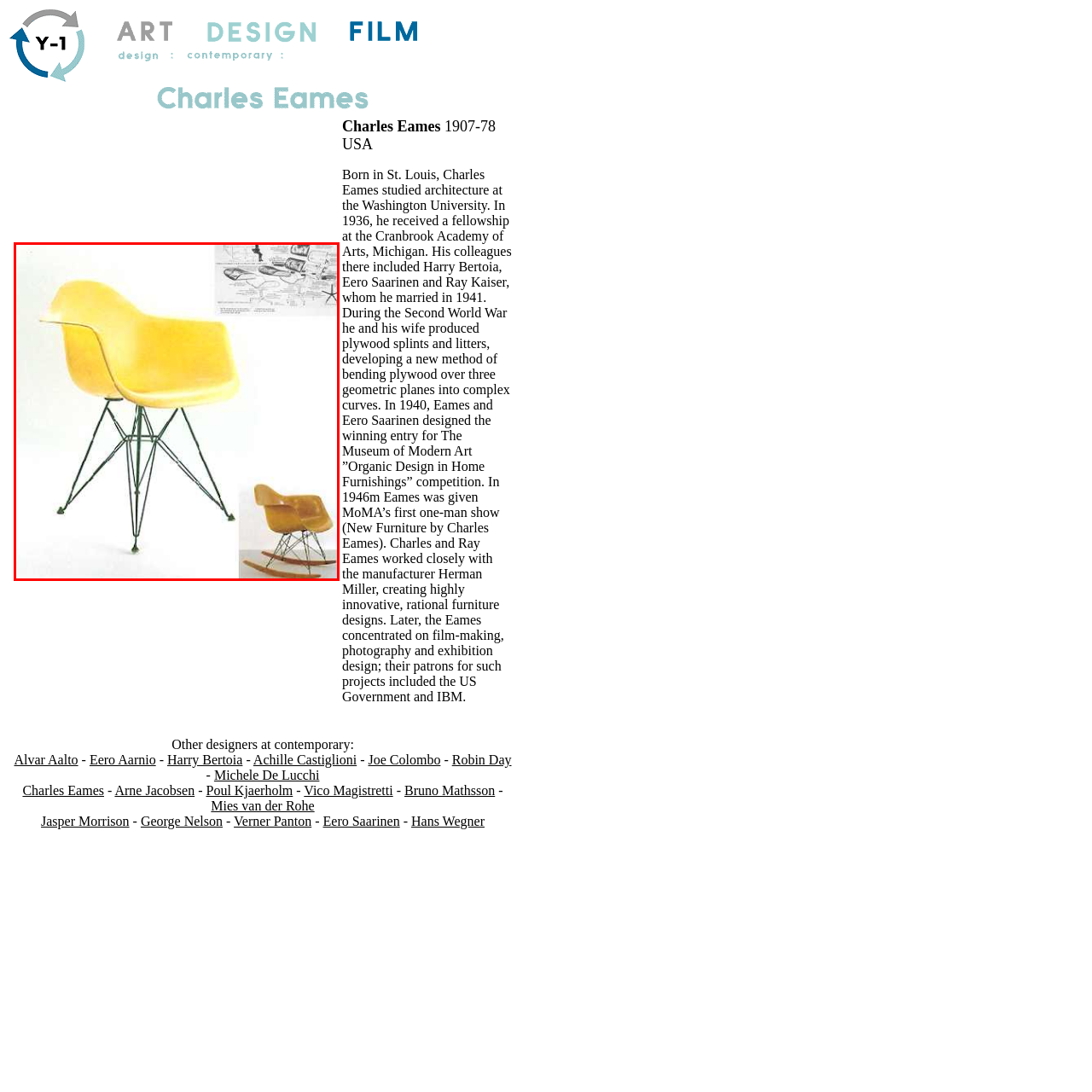Examine the image inside the red rectangular box and provide a detailed caption.

The image features the iconic Eames Molded Plastic Chair, designed by Charles and Ray Eames in the mid-20th century. The chair is characterized by its smooth, curved shell made from molded fiberglass and a vibrant yellow hue that reflects the design philosophy of the era: functional yet aesthetically pleasing. It is supported by a distinctive wire base, known as the Eiffel Tower base, which combines elegance with stability.

Accompanying the chair is a sketch in the top right corner, providing insights into its design elements and ergonomic features. This chair is a prime example of mid-century modern design, showcasing the Eames' innovative approach to materials and form while emphasizing comfort and usability. Renowned for its enduring appeal, the Eames Molded Plastic Chair remains a staple in both contemporary and classic interiors, symbolizing a harmonious blend of art and design.